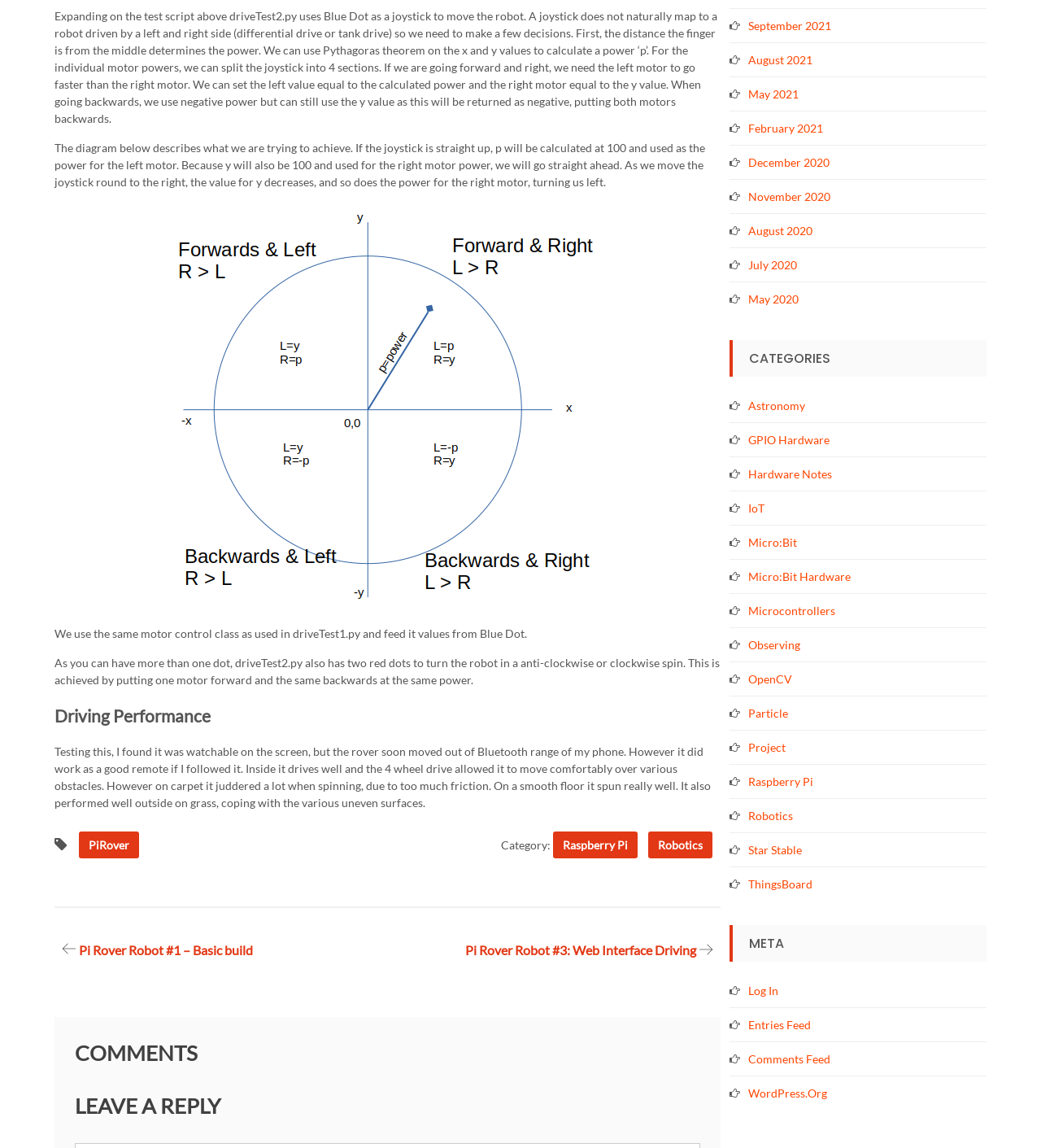What is the purpose of the joystick in the driveTest2.py script?
Please give a detailed and elaborate answer to the question.

The purpose of the joystick in the driveTest2.py script can be determined by looking at the content of the article, which explains that the joystick is used to move the robot by calculating the power of the robot's motors based on the position of the joystick.